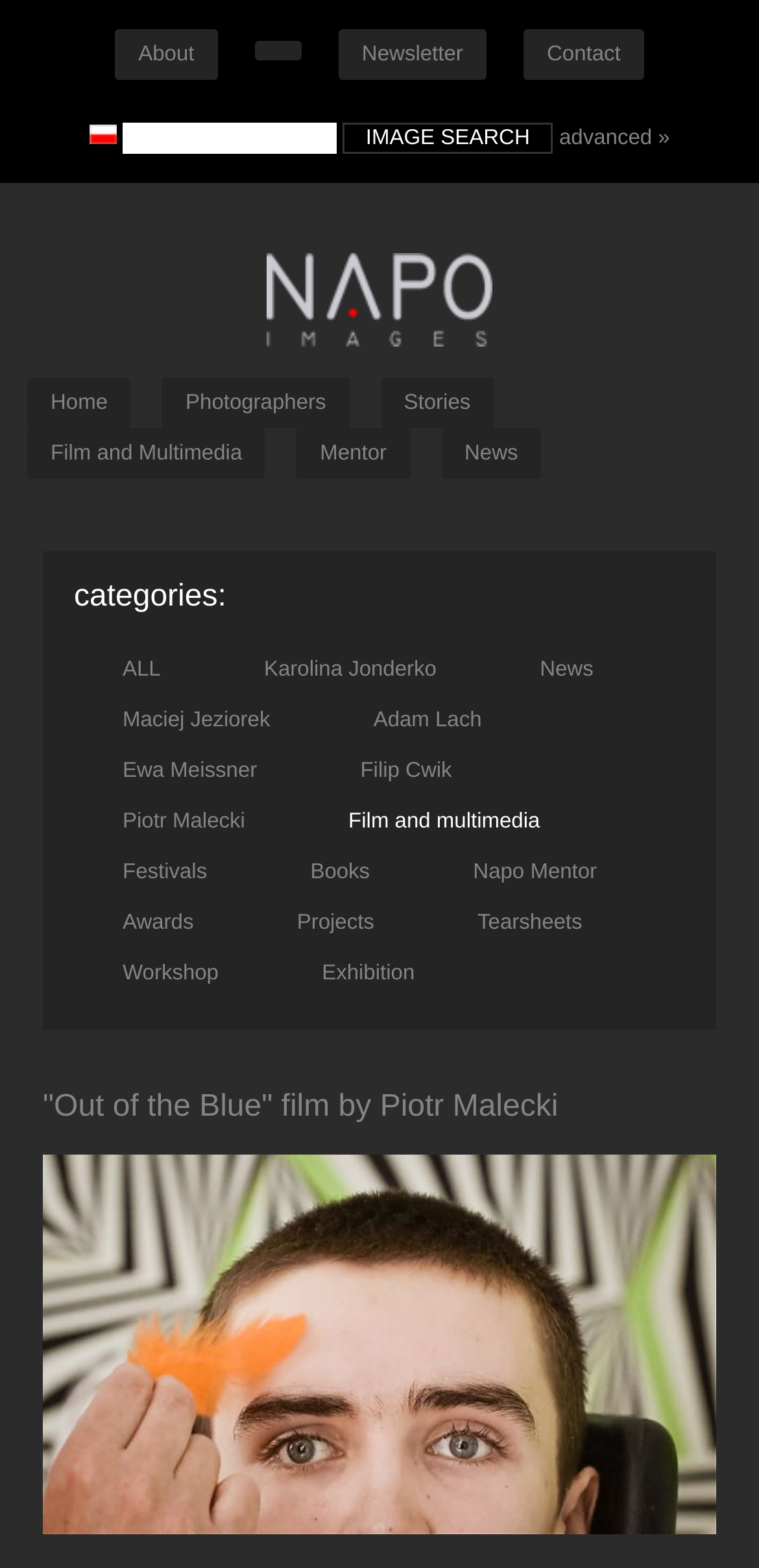Please specify the bounding box coordinates for the clickable region that will help you carry out the instruction: "Go to the 'Home' page".

[0.036, 0.241, 0.173, 0.274]